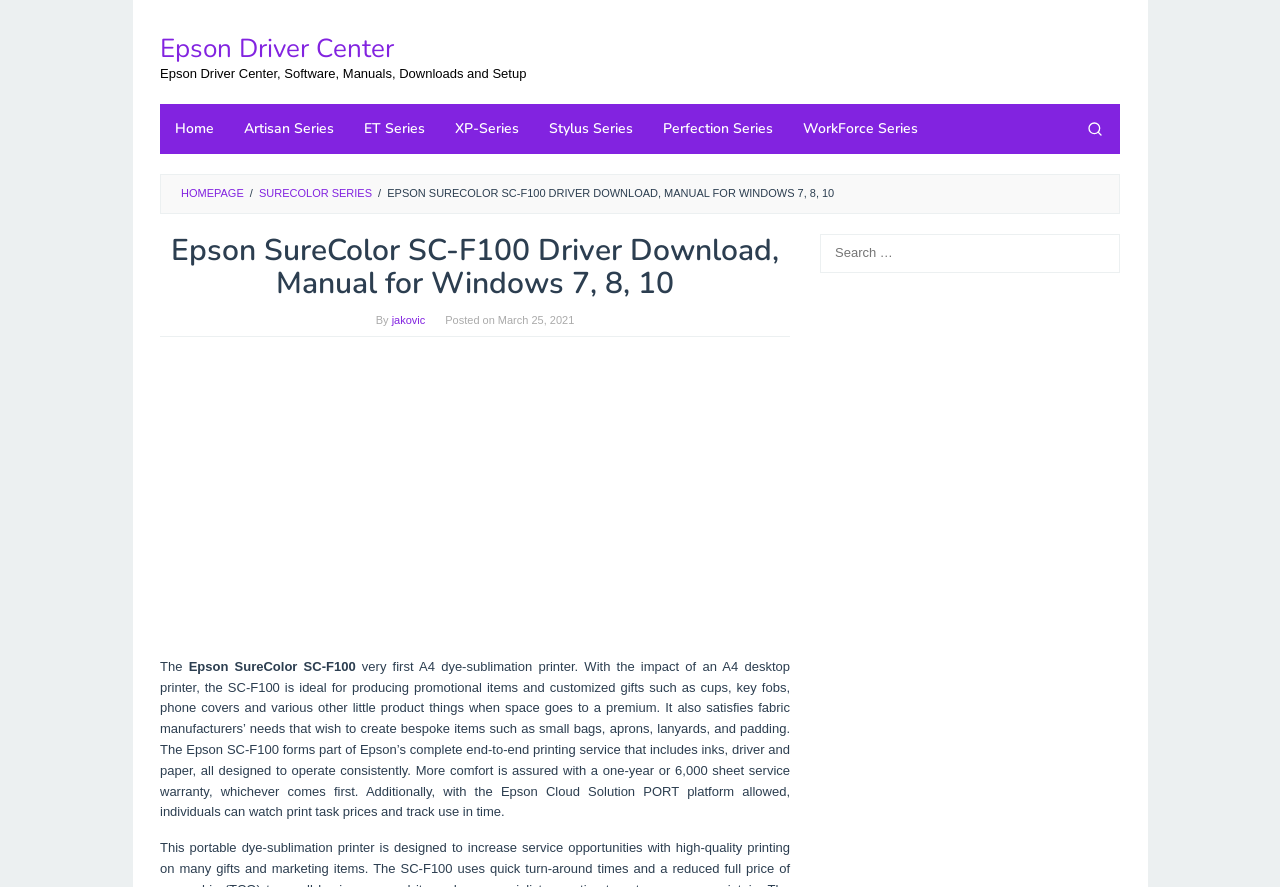Pinpoint the bounding box coordinates of the element you need to click to execute the following instruction: "Go to Epson Driver Center". The bounding box should be represented by four float numbers between 0 and 1, in the format [left, top, right, bottom].

[0.125, 0.035, 0.308, 0.074]